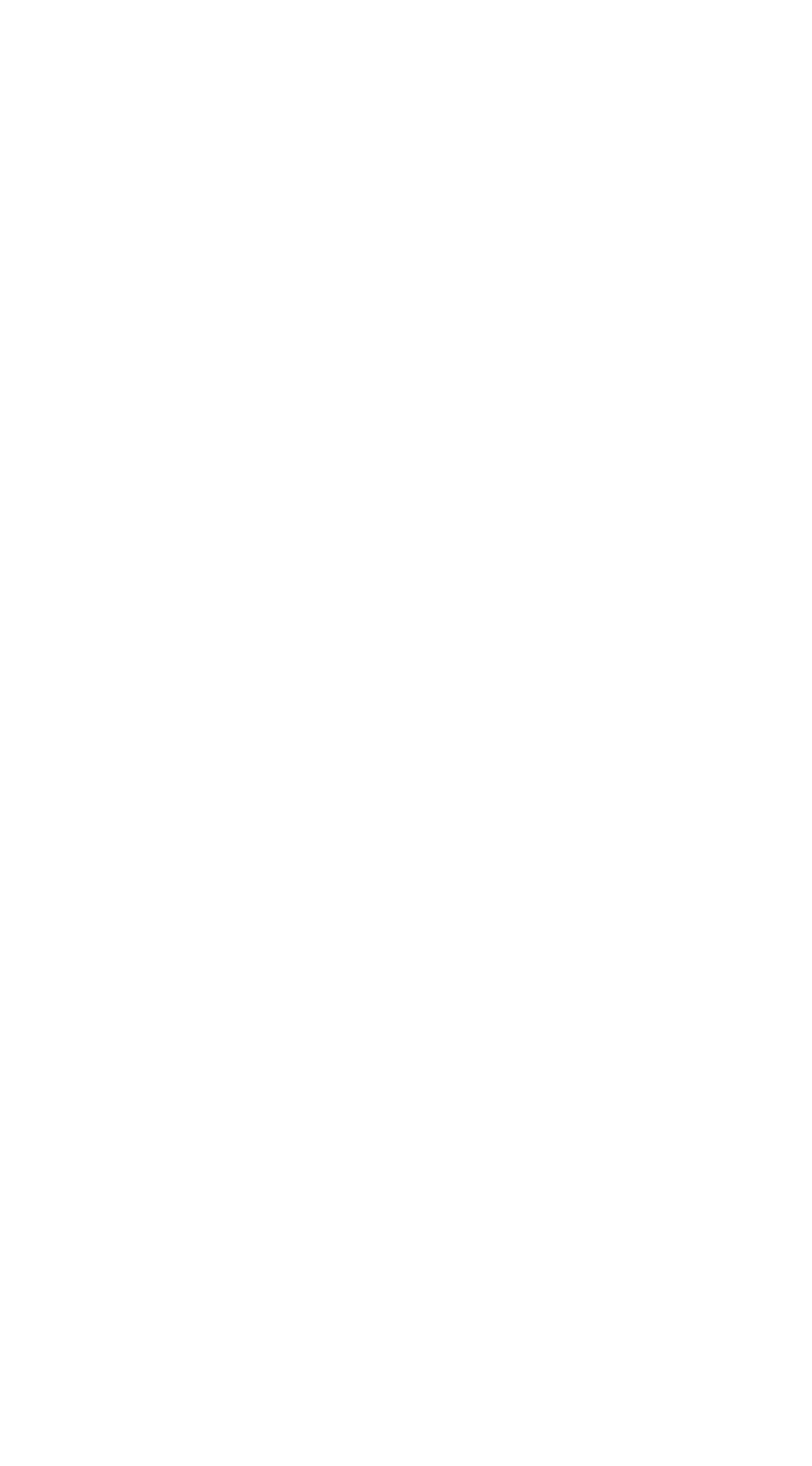Locate the bounding box coordinates of the segment that needs to be clicked to meet this instruction: "Read Disclaimer".

[0.105, 0.163, 0.3, 0.19]